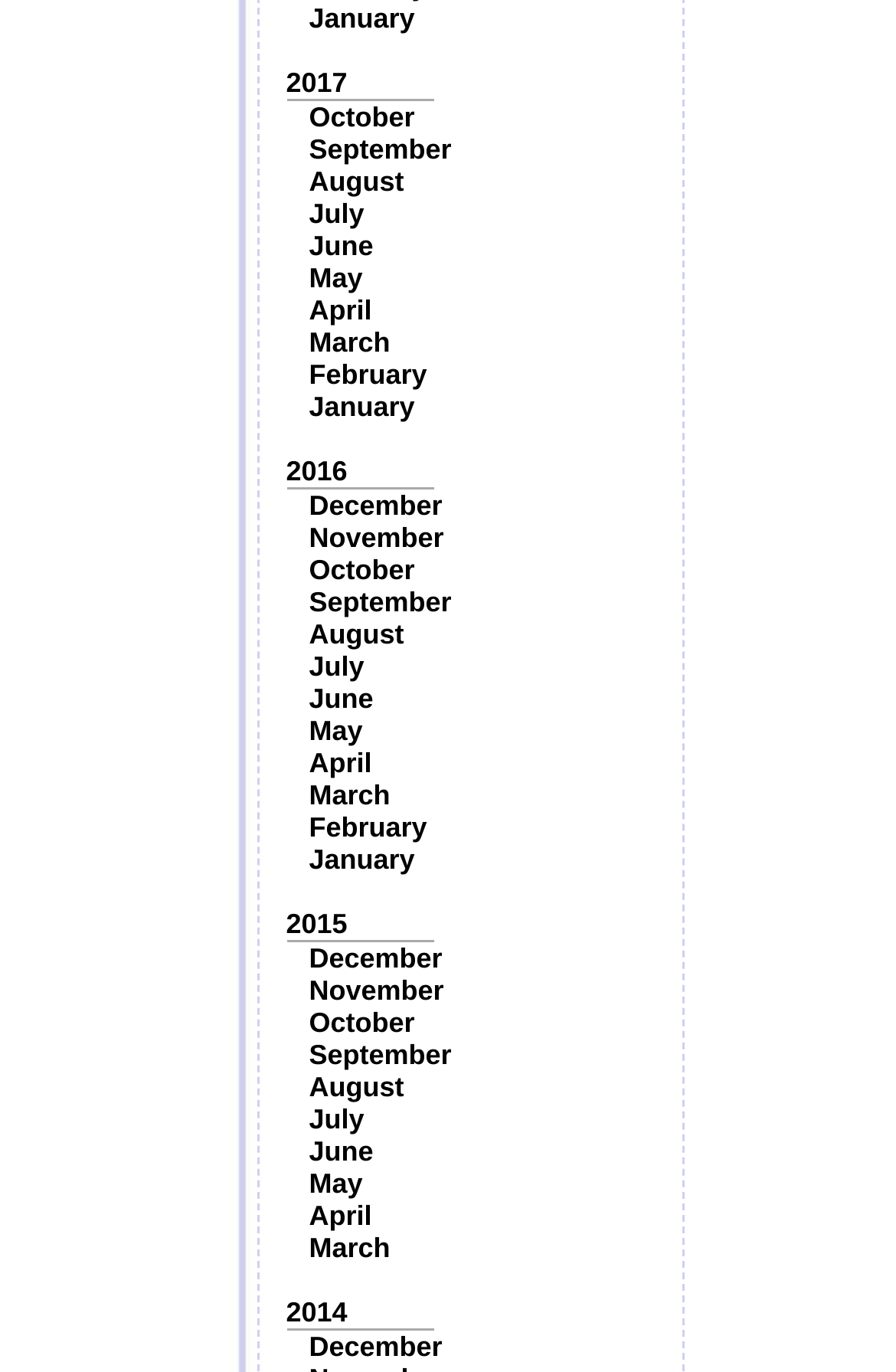Find the bounding box coordinates for the area that must be clicked to perform this action: "View January 2017".

[0.345, 0.002, 0.463, 0.025]